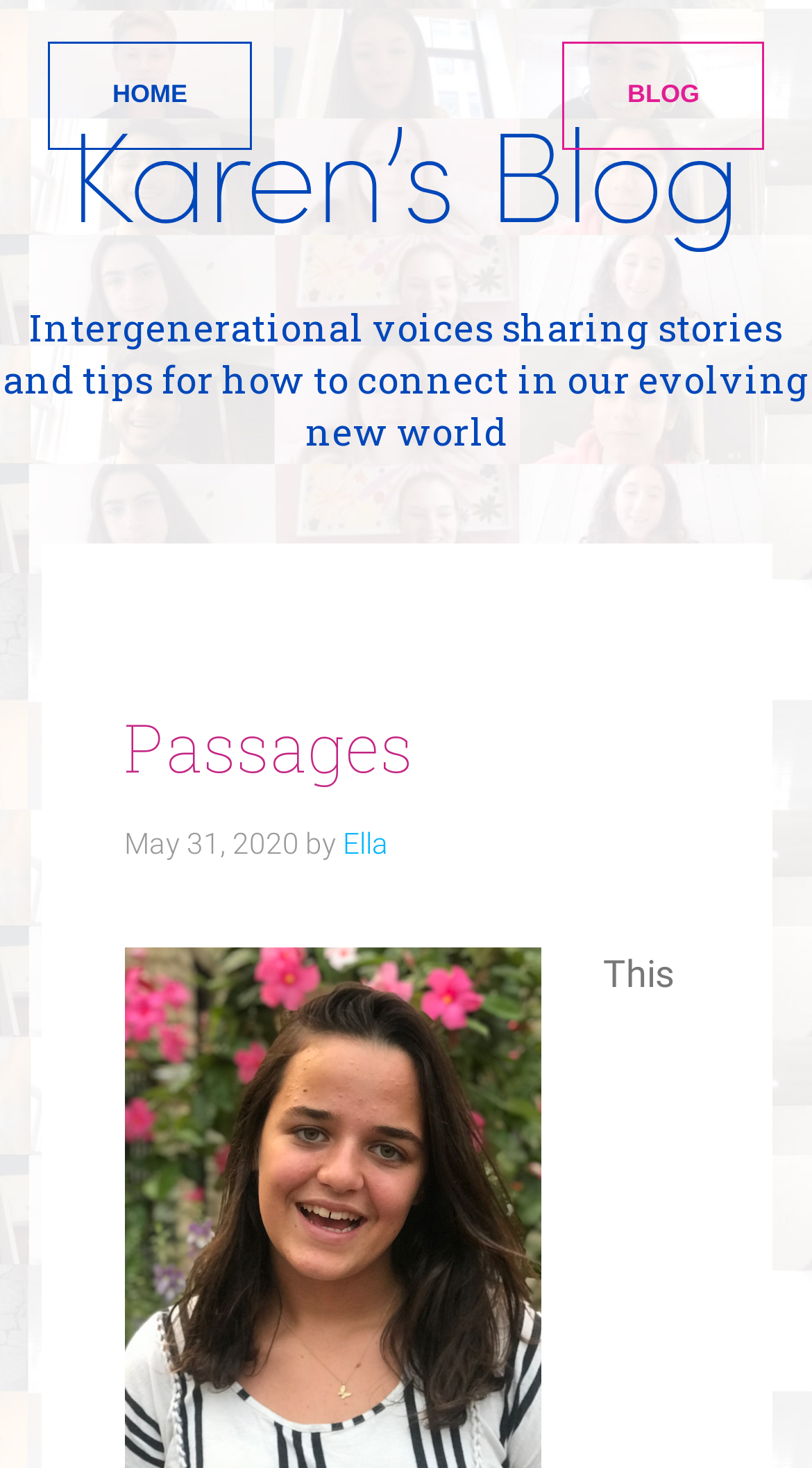Answer the following in one word or a short phrase: 
How many navigation links are at the top of the webpage?

2